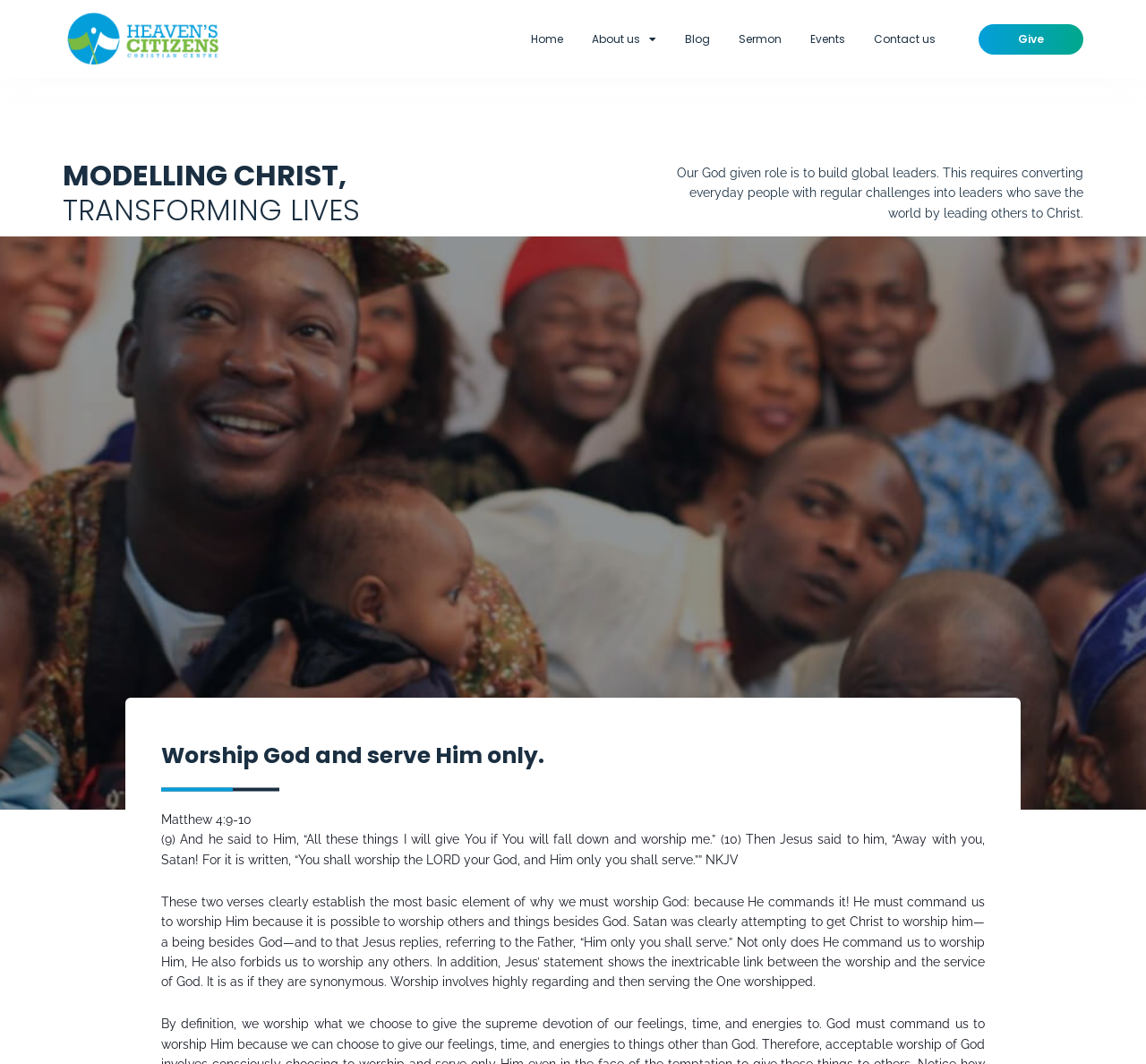Explain the webpage in detail, including its primary components.

The webpage appears to be a religious website, specifically a Christian website, with a focus on worship and serving God. At the top of the page, there is a navigation menu with links to "Home", "About us", "Blog", "Sermon", "Events", and "Contact us". The menu is positioned horizontally across the top of the page, with each link situated next to the other.

Below the navigation menu, there is a heading that reads "MODELLING CHRIST, TRANSFORMING LIVES". This heading is followed by a paragraph of text that explains the website's mission to build global leaders by converting everyday people into leaders who lead others to Christ.

Further down the page, there is another heading that reads "Worship God and serve Him only." This heading is followed by a Bible verse, Matthew 4:9-10, which is displayed in a smaller font size. The verse is then explained in a series of paragraphs, which discuss the importance of worshiping God and serving Him only.

The text is arranged in a clear and organized manner, with headings and paragraphs that are easy to follow. There are no images on the page, and the focus is on the text and its message. Overall, the webpage appears to be a resource for Christians who want to learn more about worshiping and serving God.